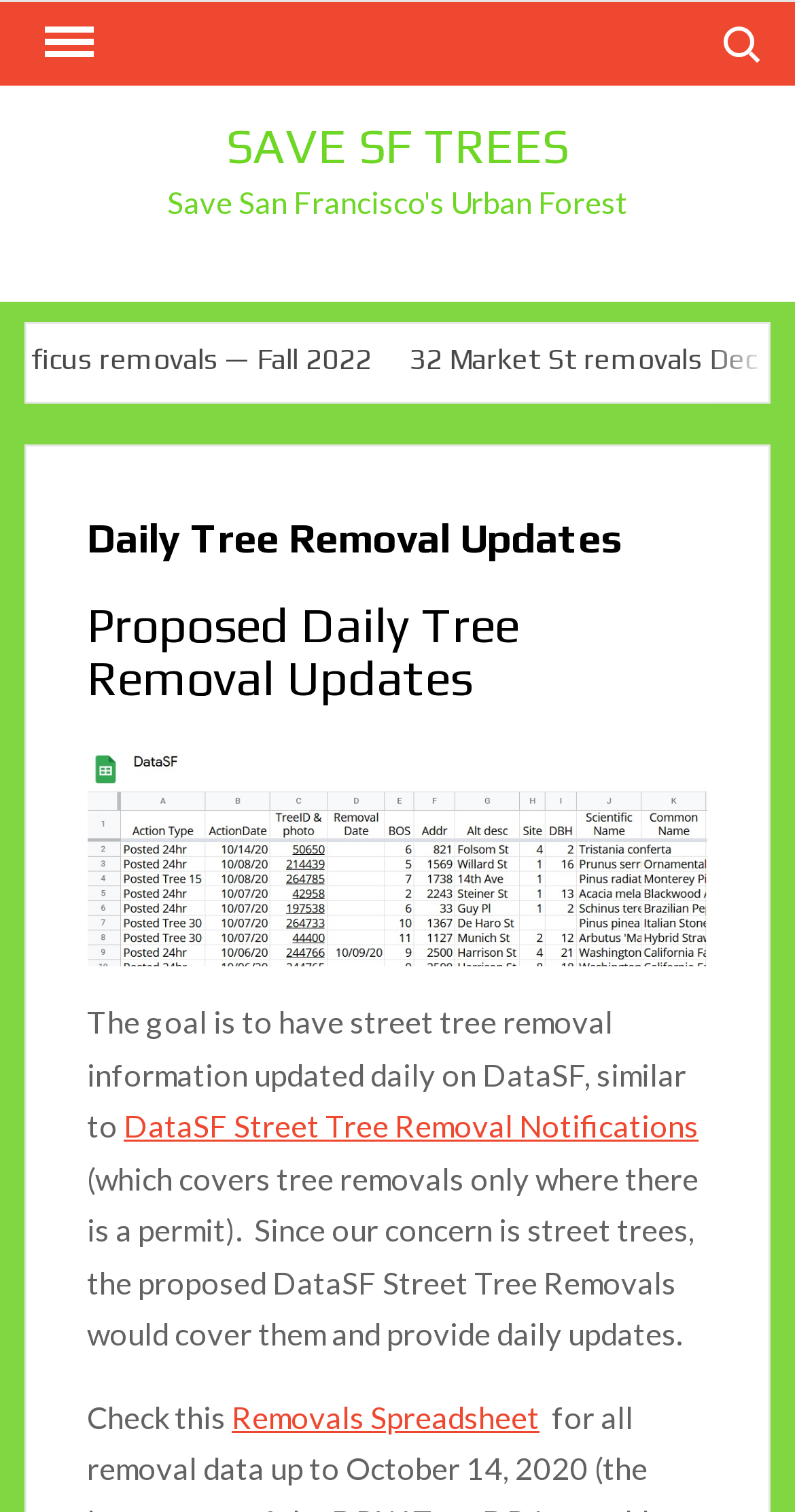What is the name of the spreadsheet for checking removals?
Please provide a comprehensive answer based on the visual information in the image.

The name of the spreadsheet is mentioned in the link 'Check this' which is followed by the link 'Removals Spreadsheet'. This link is located at the bottom of the page.